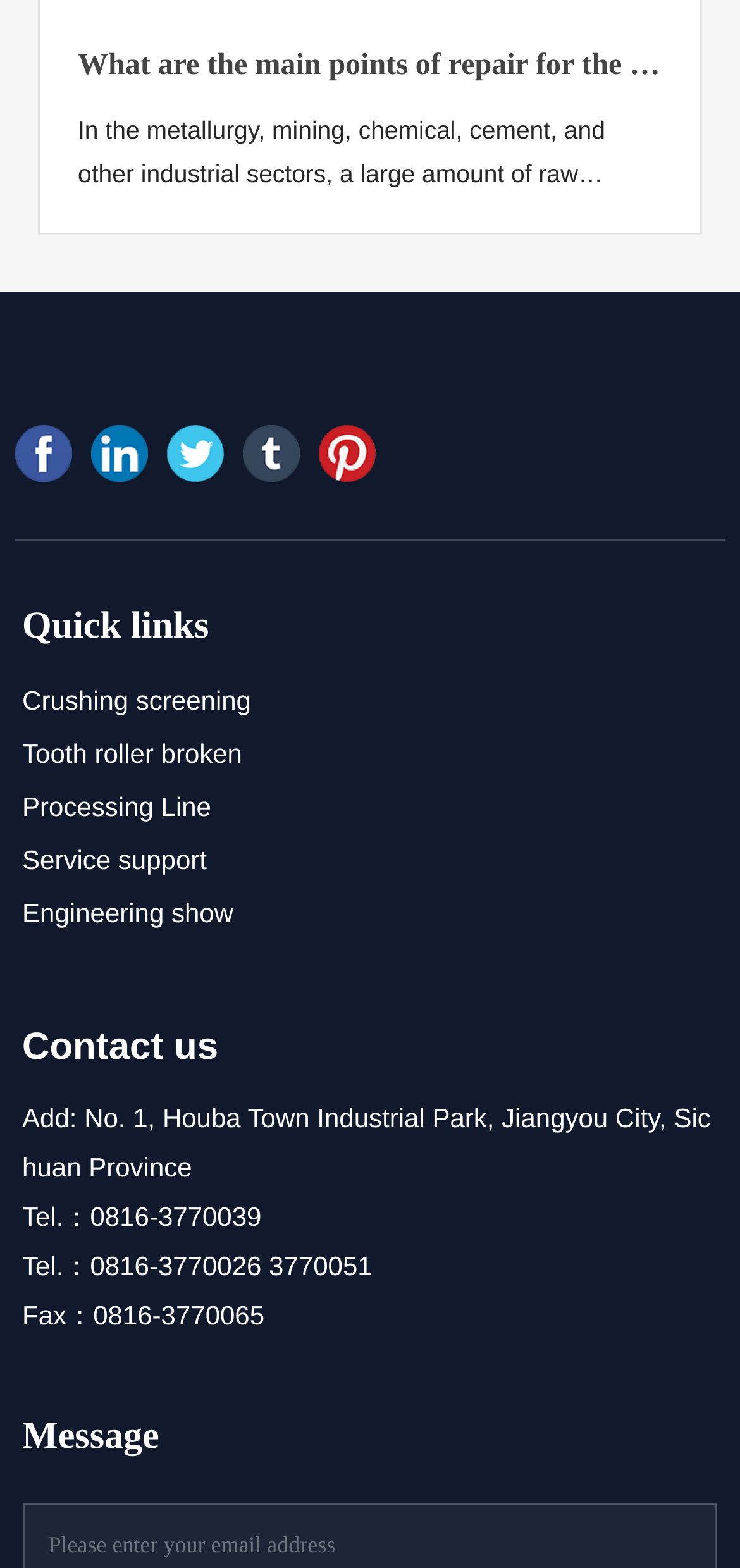Give a one-word or one-phrase response to the question: 
What social media platforms are linked on the webpage?

Facebook, Linkedin, Twitter, Tumblr, Pinterest